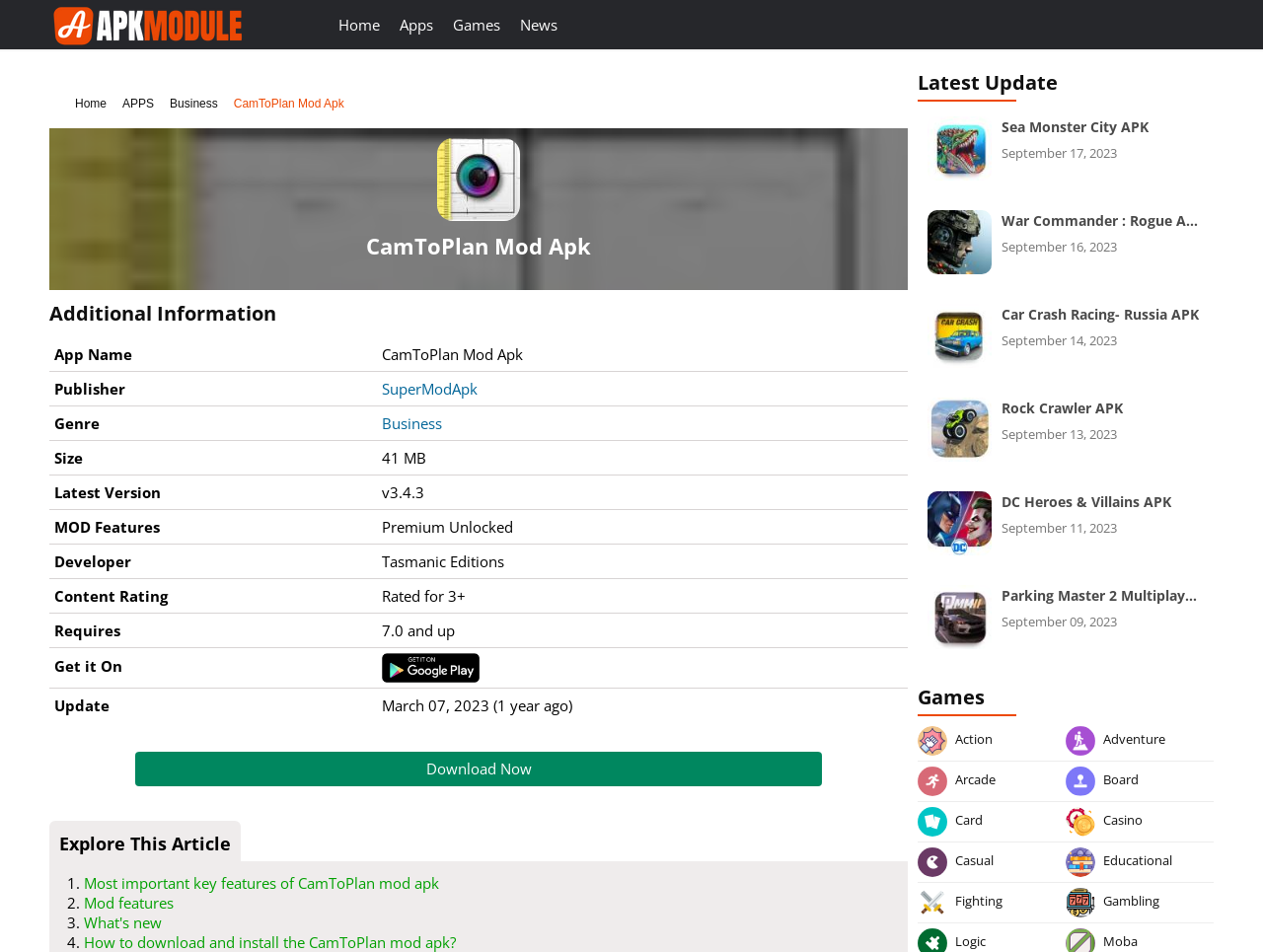What is the name of the app?
Using the image provided, answer with just one word or phrase.

CamToPlan Mod Apk